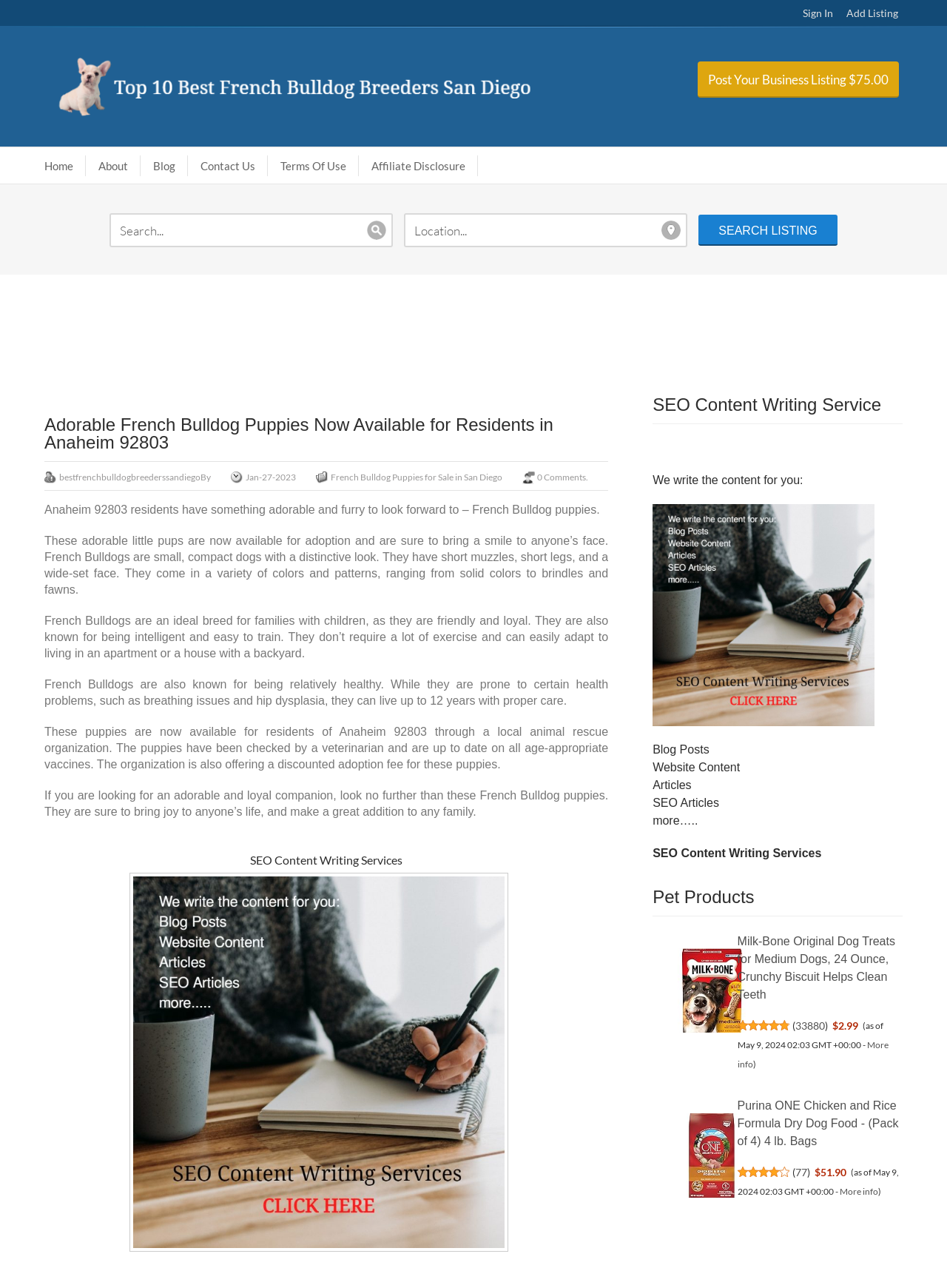Extract the bounding box coordinates for the described element: "Home". The coordinates should be represented as four float numbers between 0 and 1: [left, top, right, bottom].

[0.047, 0.121, 0.091, 0.137]